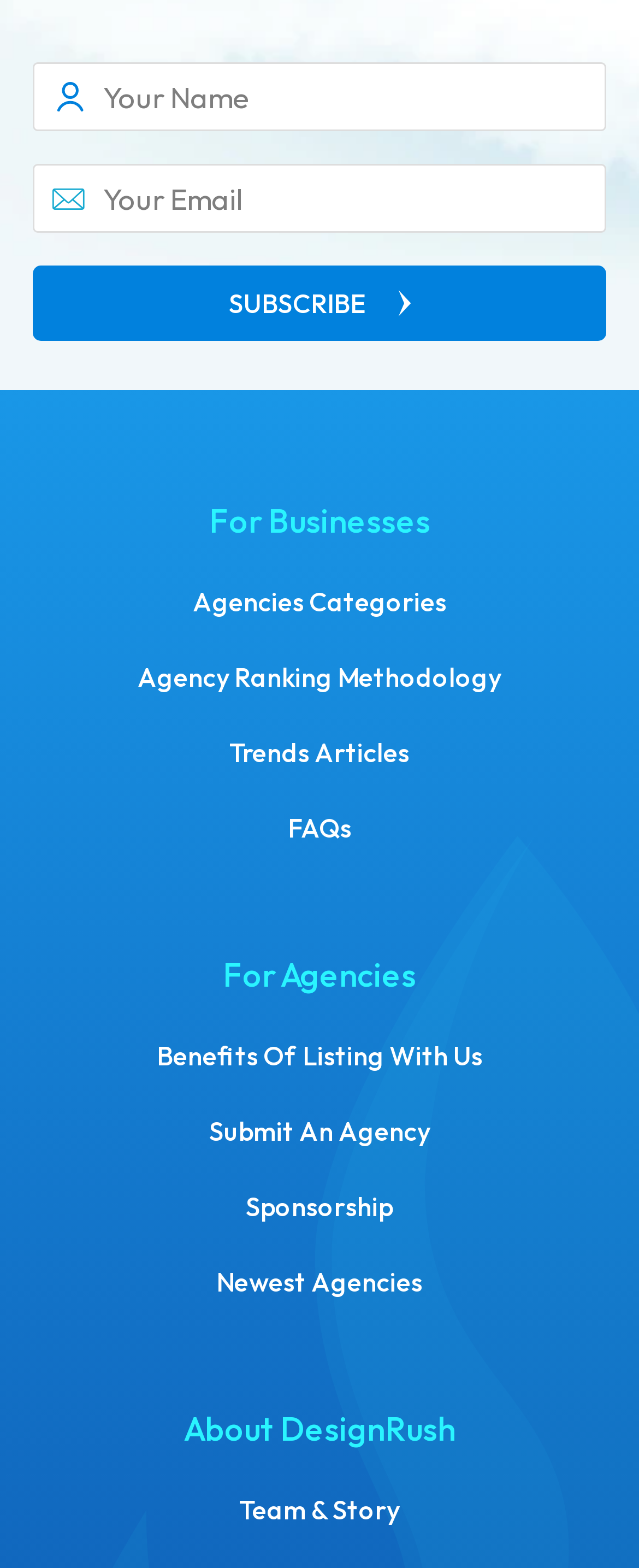With reference to the screenshot, provide a detailed response to the question below:
How many headings are on the webpage?

There are three headings on the webpage: 'For Businesses', 'For Agencies', and 'About DesignRush', which categorize the links and content below them.